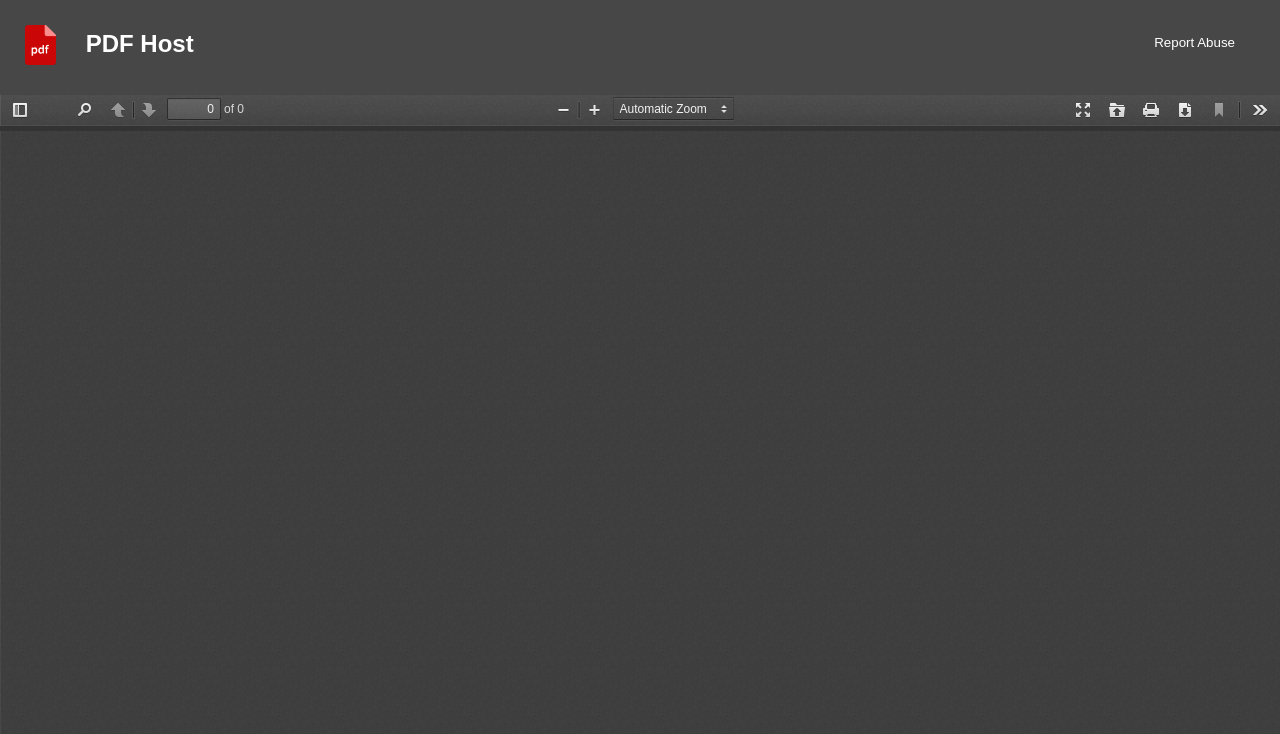Locate the bounding box coordinates of the element you need to click to accomplish the task described by this instruction: "Toggle the sidebar".

[0.003, 0.132, 0.028, 0.166]